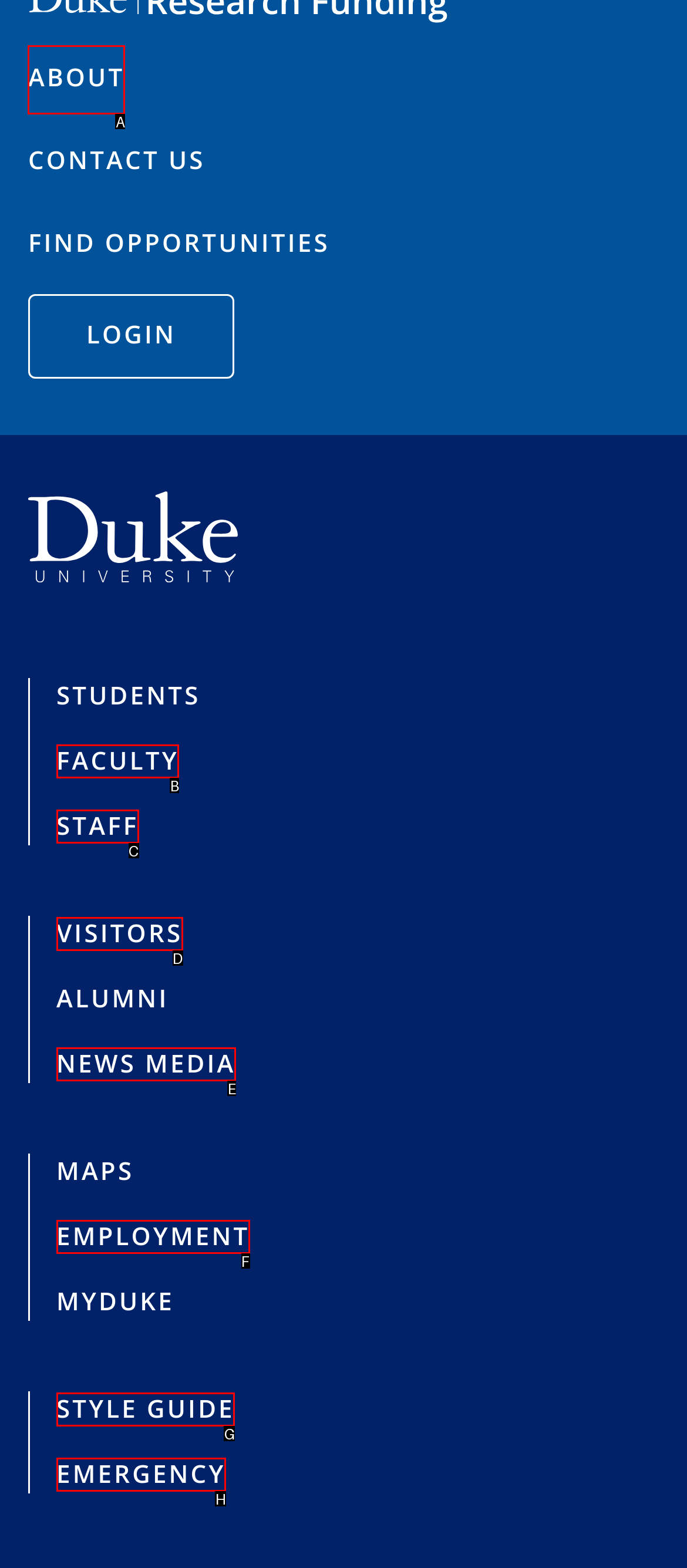Tell me the correct option to click for this task: go to about page
Write down the option's letter from the given choices.

A